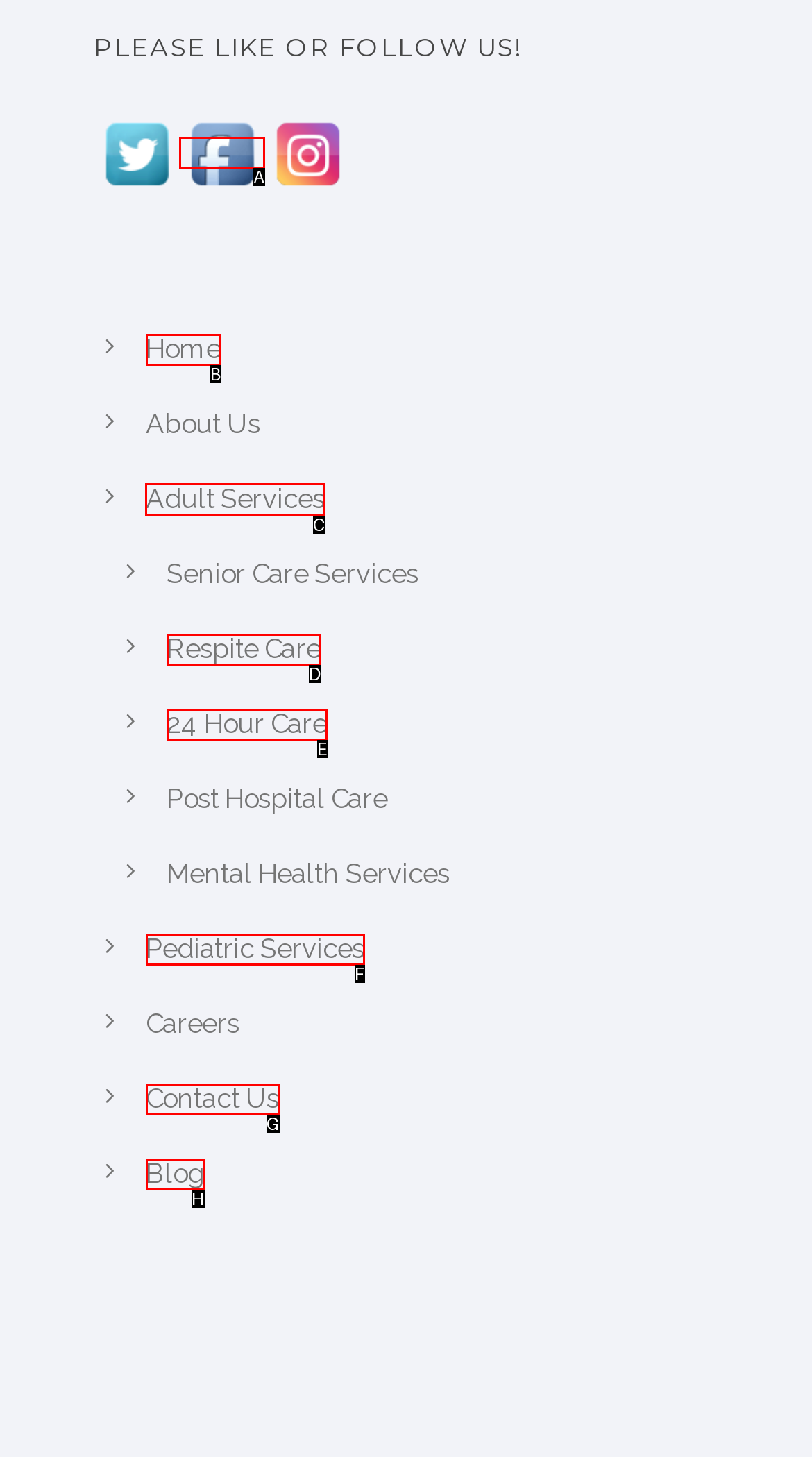Identify which lettered option completes the task: Learn about Adult Services. Provide the letter of the correct choice.

C